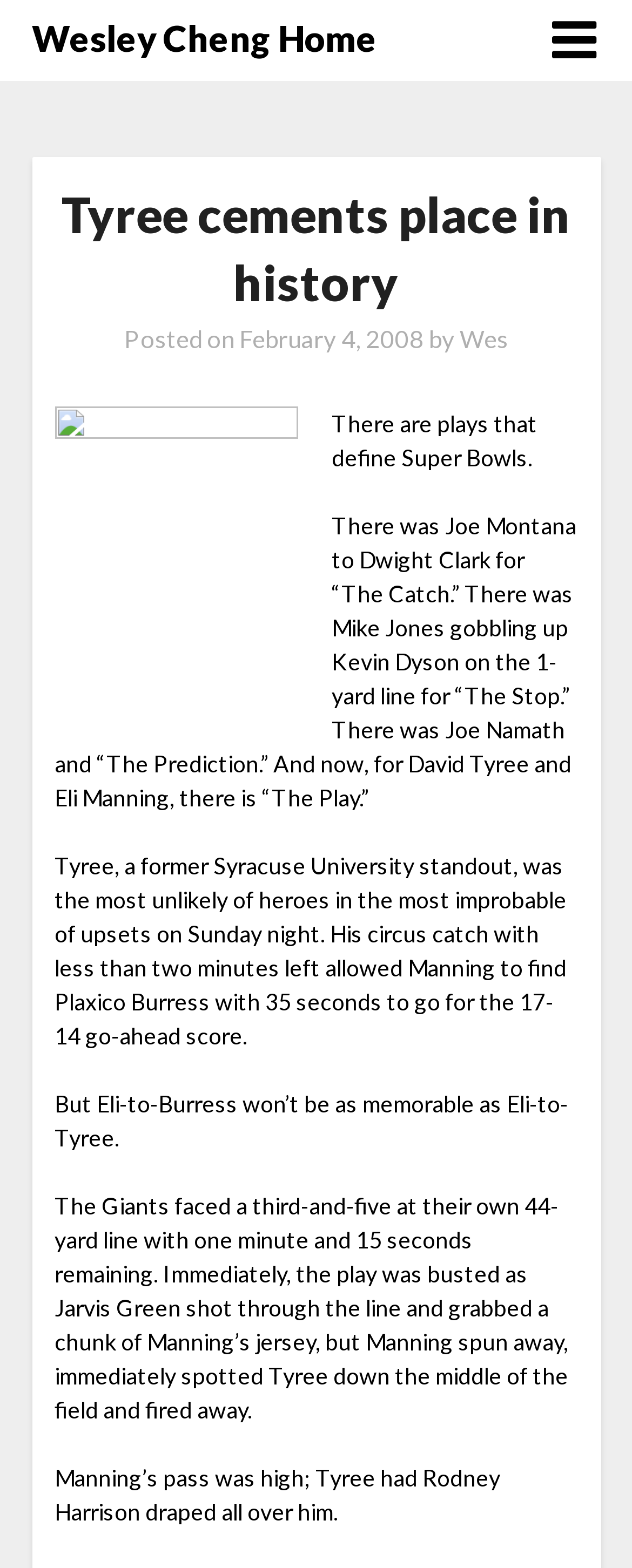Provide a one-word or one-phrase answer to the question:
What is the name of the Super Bowl play?

The Play